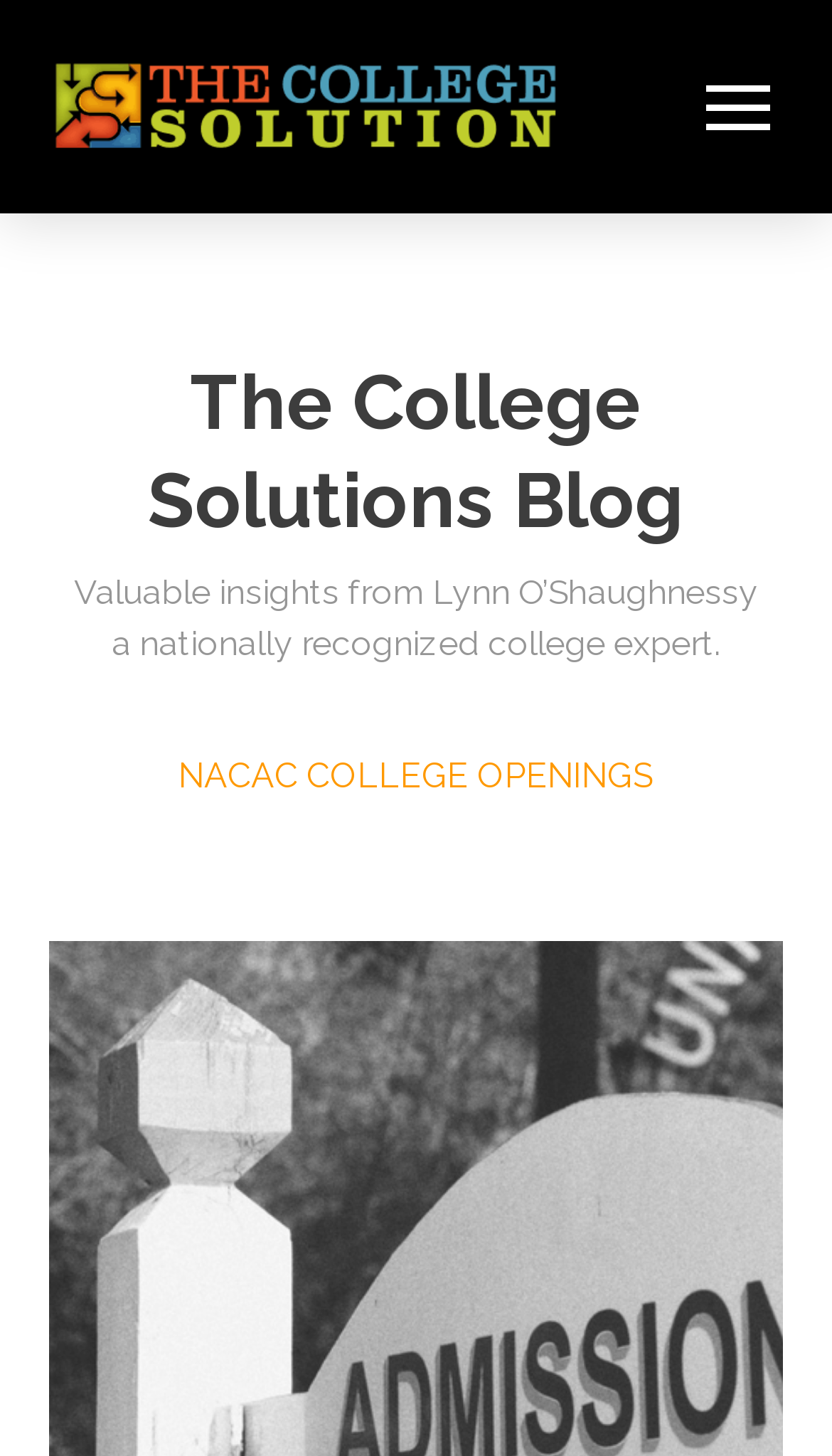What is the name of the blog? From the image, respond with a single word or brief phrase.

The College Solutions Blog